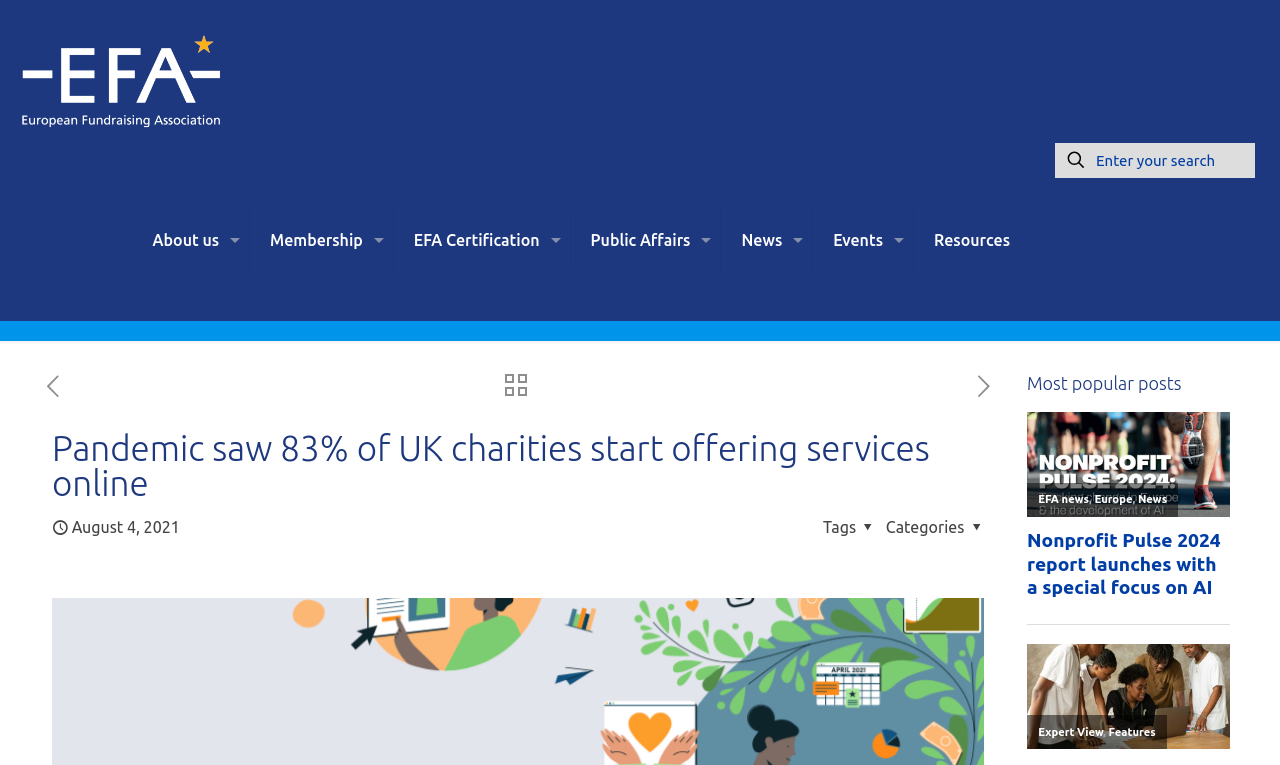Generate an in-depth caption that captures all aspects of the webpage.

The webpage is about the European Fundraising Association (EFA), with a prominent logo at the top left corner. Below the logo, there is a navigation menu with links to various sections, including "About us", "Membership", "EFA Certification", "Public Affairs", "News", "Events", and "Resources". 

On the top right corner, there is a search form with a search icon and a text box to enter search queries. 

The main content of the page is divided into two sections. The left section features a news article with the title "Pandemic saw 83% of UK charities start offering services online" and a publication date of August 4, 2021. Below the title, there are links to previous and next posts, as well as a link to all posts. 

The right section is headed "Most popular posts" and features a list of links to popular articles, including "Nonprofit Pulse 2024 cover image", "EFA news", and "Nonprofit Pulse 2024 report launches with a special focus on AI". Each article has a corresponding image, and some have additional tags or categories.